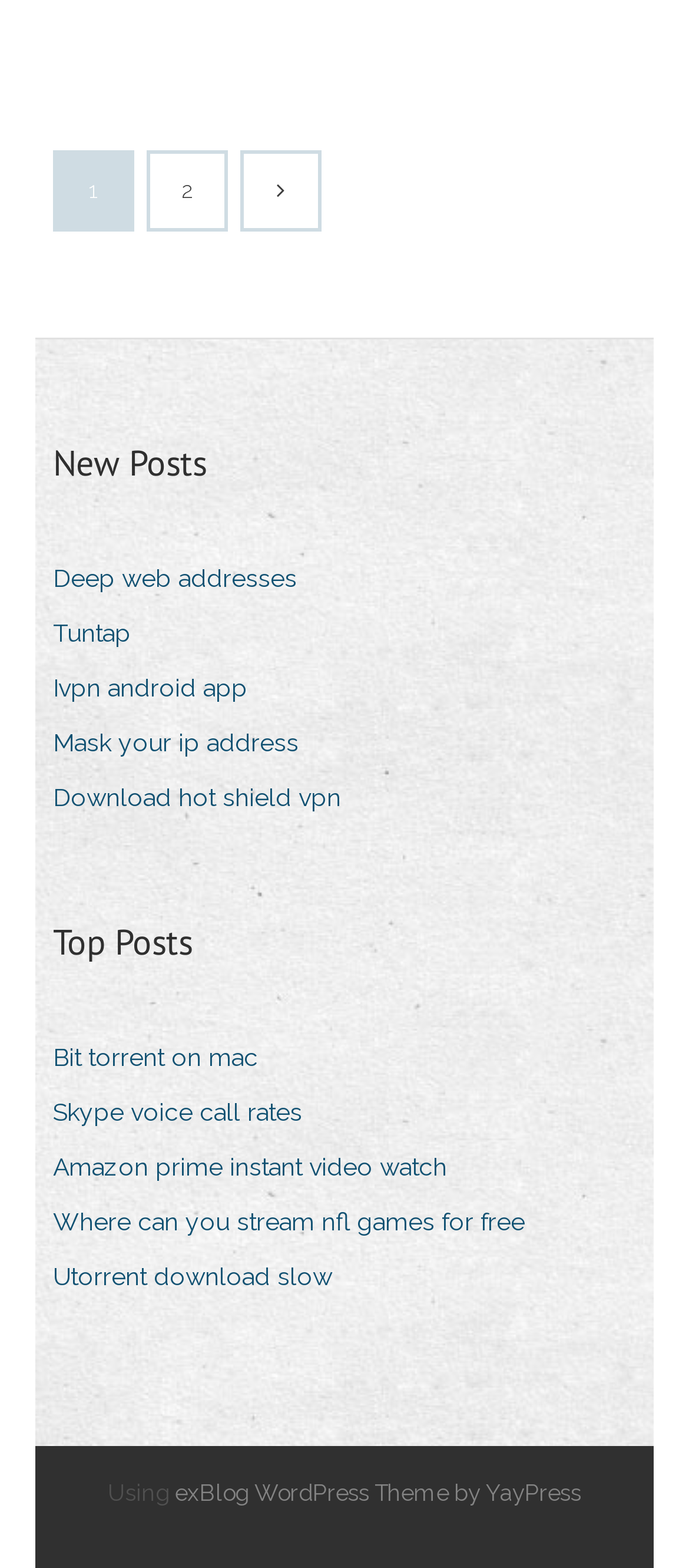Find the bounding box coordinates for the area you need to click to carry out the instruction: "Click on 'New Posts'". The coordinates should be four float numbers between 0 and 1, indicated as [left, top, right, bottom].

[0.077, 0.278, 0.3, 0.312]